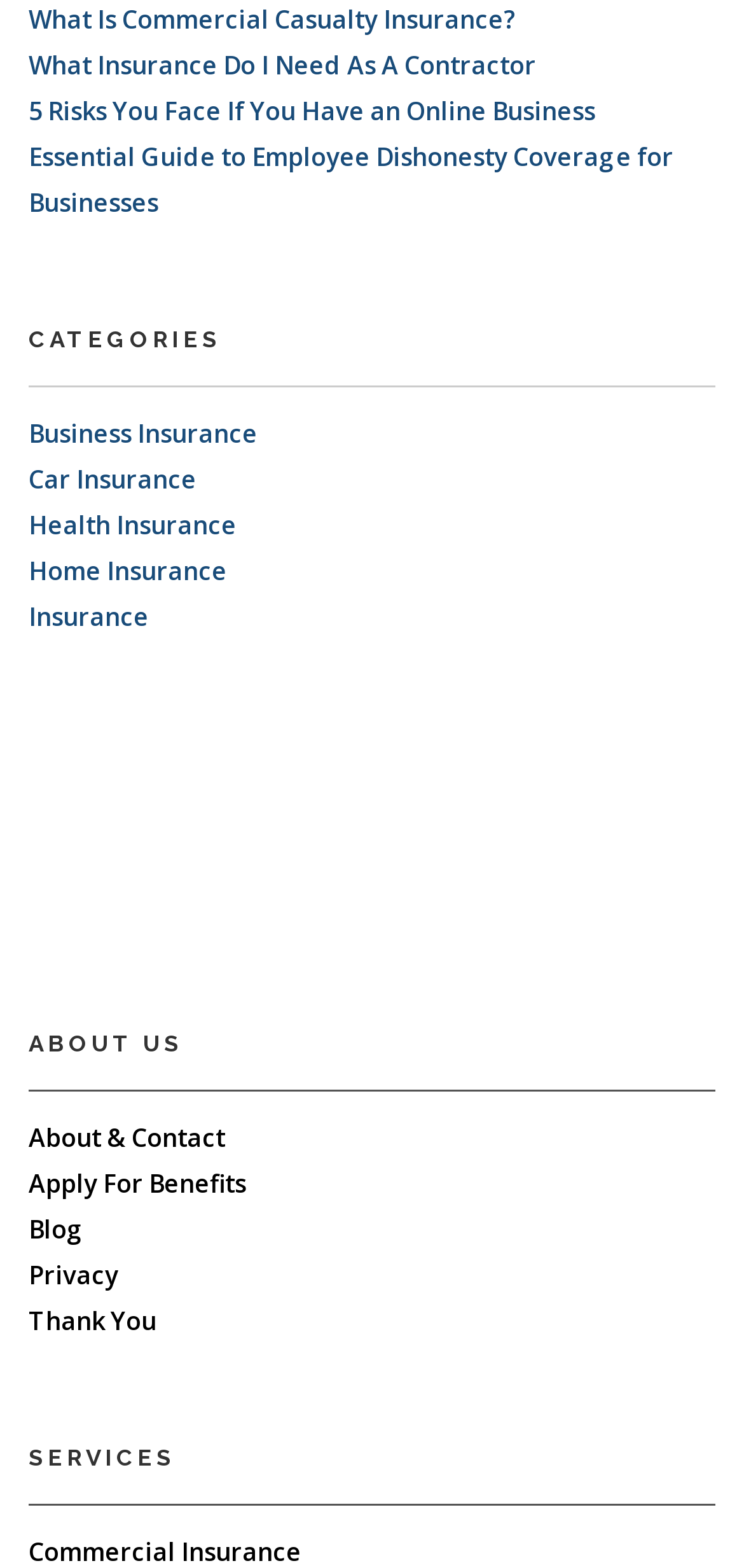Determine the bounding box coordinates for the element that should be clicked to follow this instruction: "Visit the blog". The coordinates should be given as four float numbers between 0 and 1, in the format [left, top, right, bottom].

[0.038, 0.773, 0.113, 0.795]